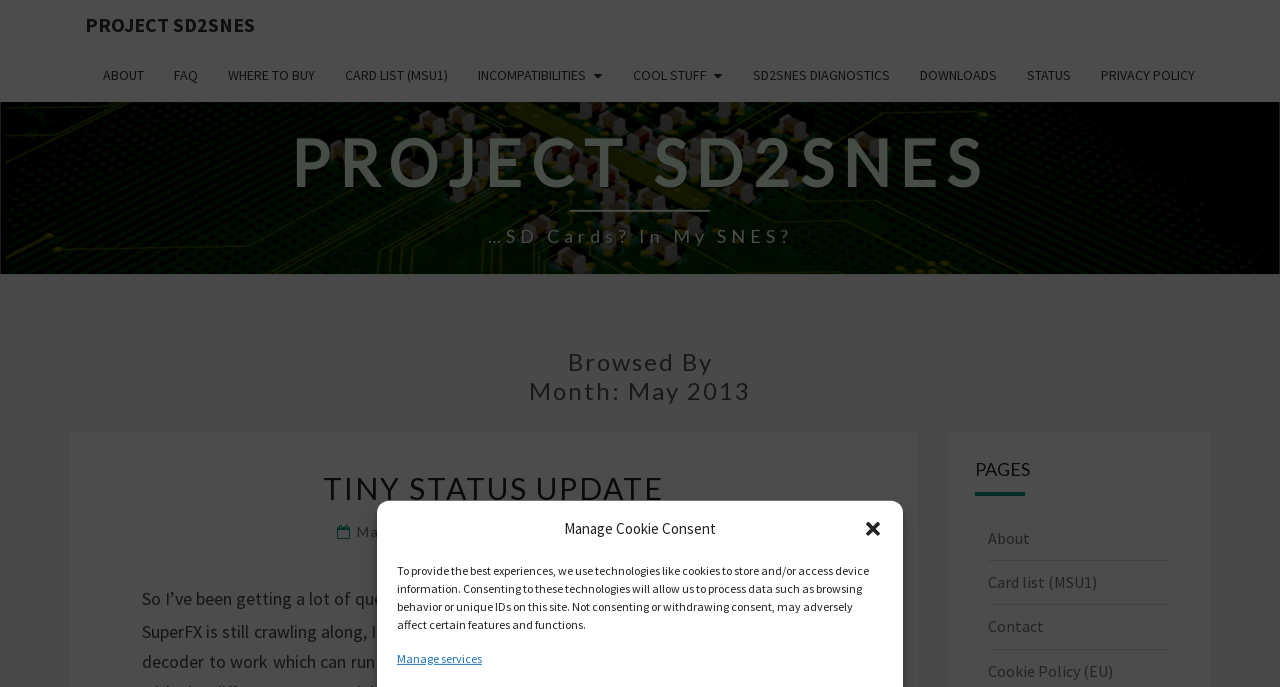Identify the bounding box coordinates of the clickable region to carry out the given instruction: "Check the 'PAGES' section".

[0.74, 0.629, 0.945, 0.7]